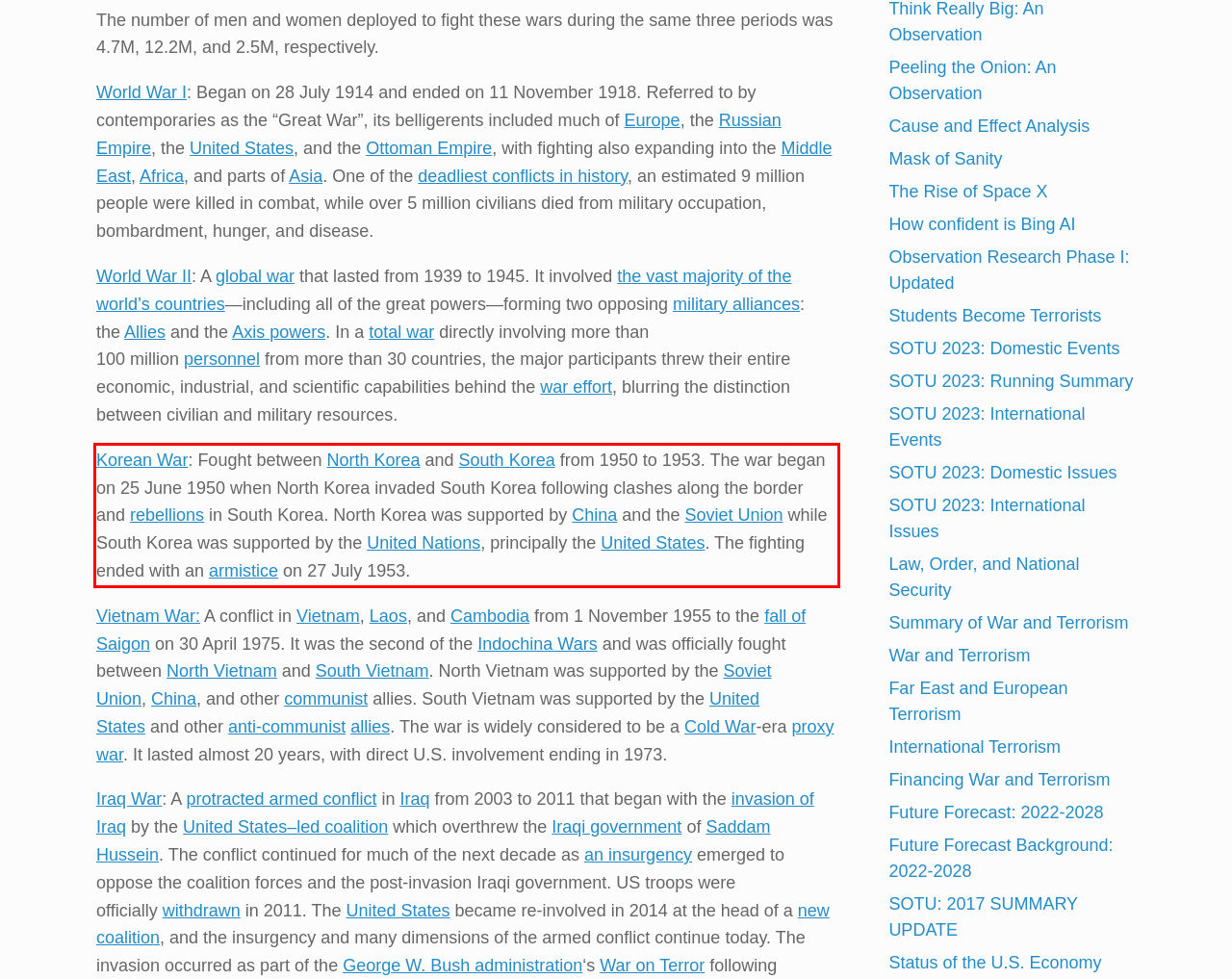Examine the webpage screenshot and use OCR to recognize and output the text within the red bounding box.

Korean War: Fought between North Korea and South Korea from 1950 to 1953. The war began on 25 June 1950 when North Korea invaded South Korea following clashes along the border and rebellions in South Korea. North Korea was supported by China and the Soviet Union while South Korea was supported by the United Nations, principally the United States. The fighting ended with an armistice on 27 July 1953.